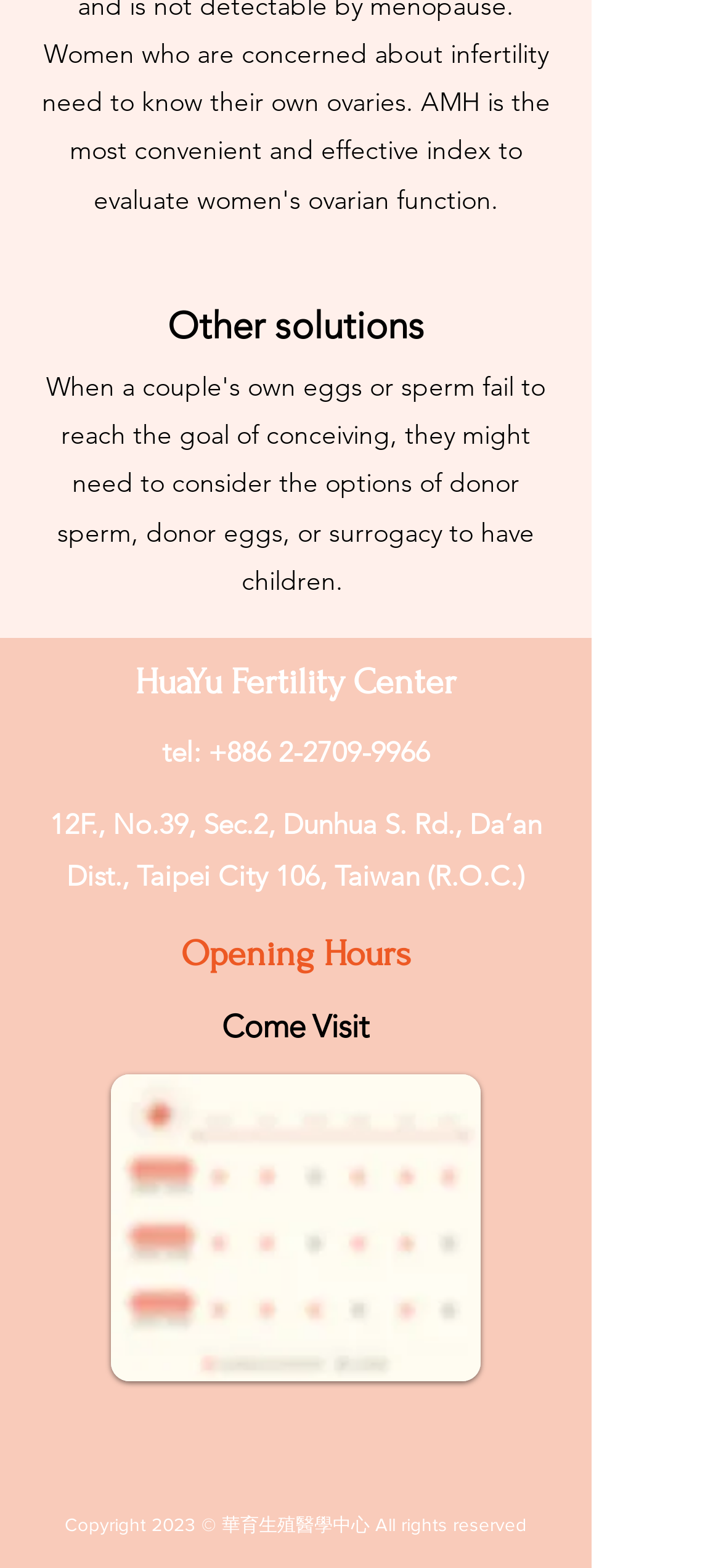Using the format (top-left x, top-left y, bottom-right x, bottom-right y), and given the element description, identify the bounding box coordinates within the screenshot: Donna Greco

None